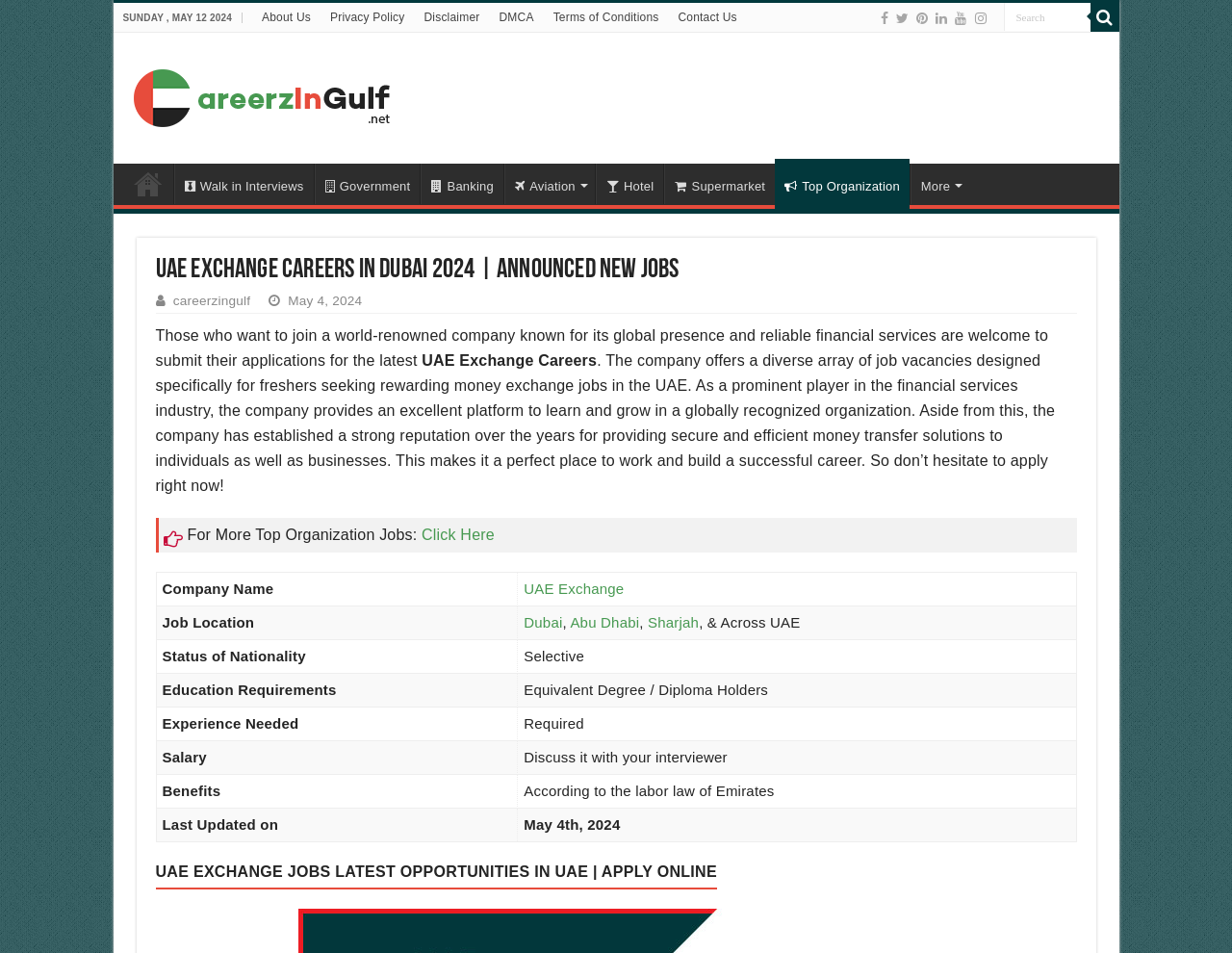Based on the image, please respond to the question with as much detail as possible:
What is the job location of the UAE Exchange job?

The job location of the UAE Exchange job can be found in the table section of the webpage, specifically in the second row of the table, where it is mentioned as 'Dubai, Abu Dhabi, Sharjah, & Across UAE'.